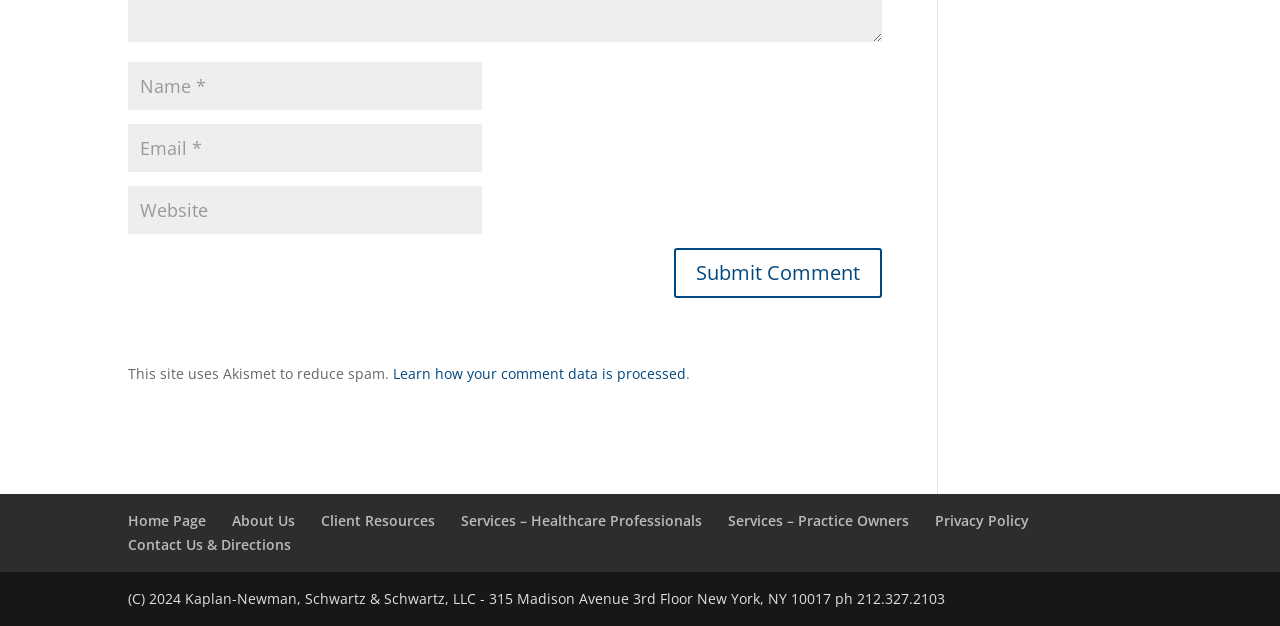Please give the bounding box coordinates of the area that should be clicked to fulfill the following instruction: "Learn how your comment data is processed". The coordinates should be in the format of four float numbers from 0 to 1, i.e., [left, top, right, bottom].

[0.307, 0.582, 0.536, 0.612]